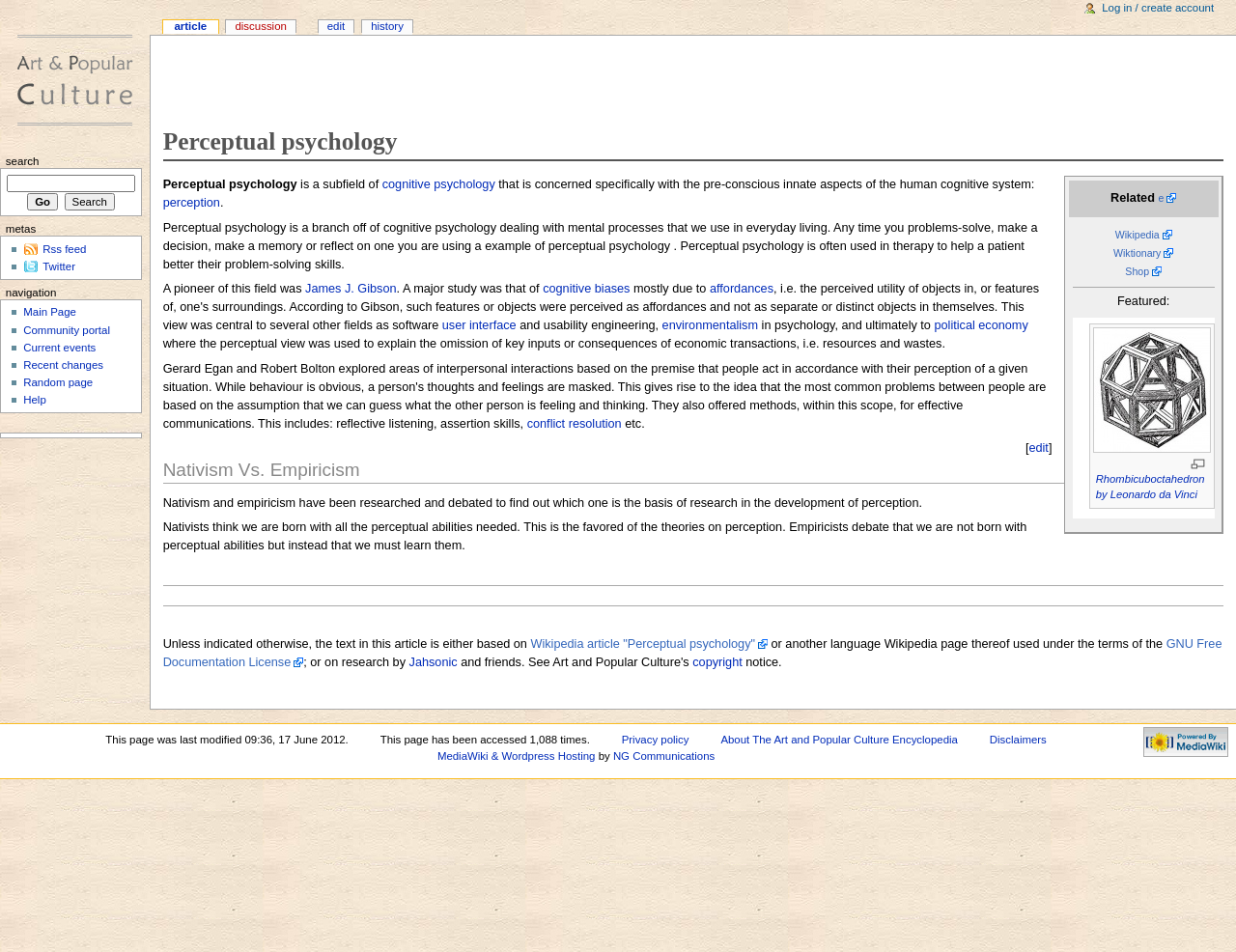Please identify the coordinates of the bounding box that should be clicked to fulfill this instruction: "Read about Nativism Vs. Empiricism".

[0.132, 0.474, 0.99, 0.508]